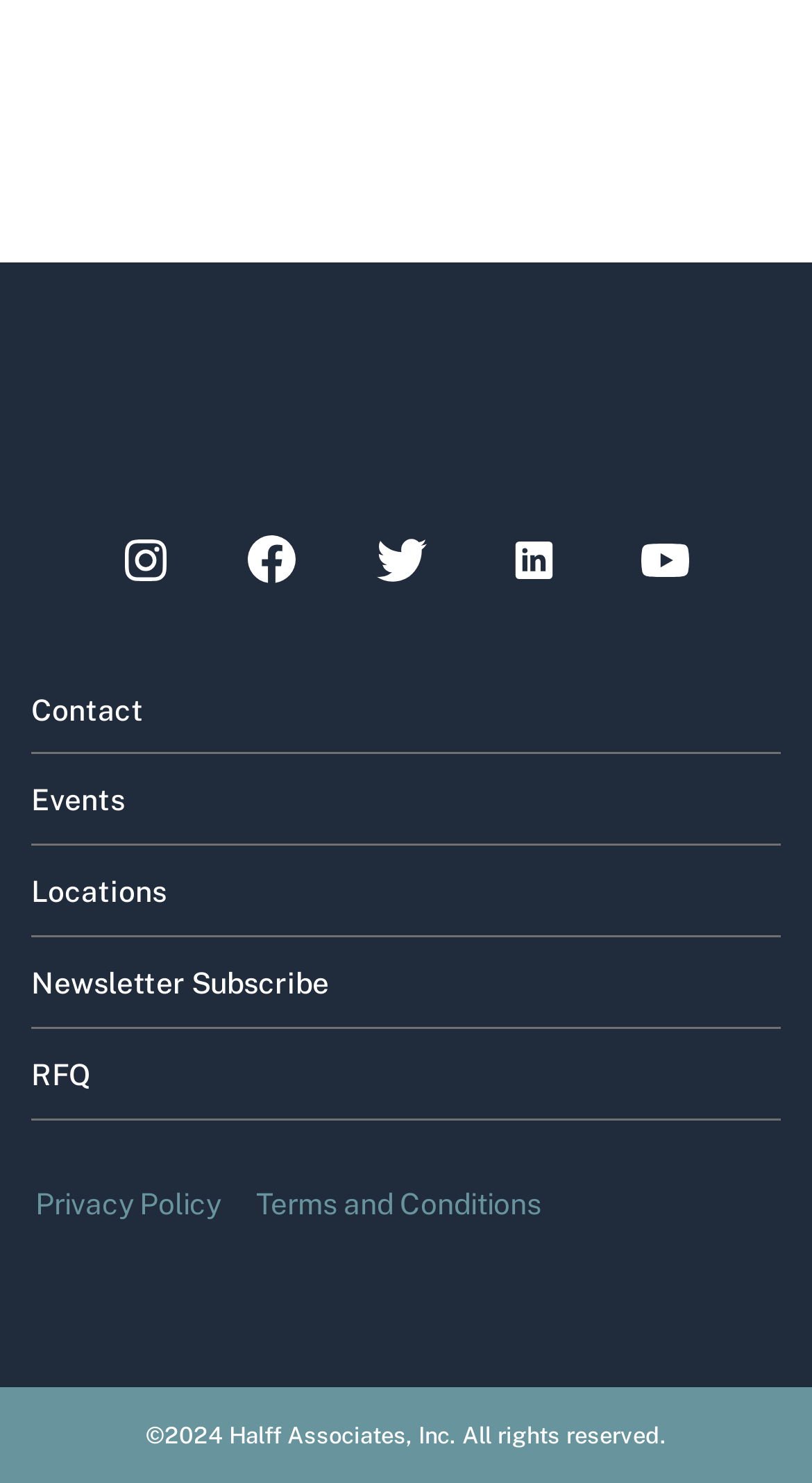Determine the bounding box coordinates of the section to be clicked to follow the instruction: "click the Halff link". The coordinates should be given as four float numbers between 0 and 1, formatted as [left, top, right, bottom].

[0.038, 0.268, 0.305, 0.304]